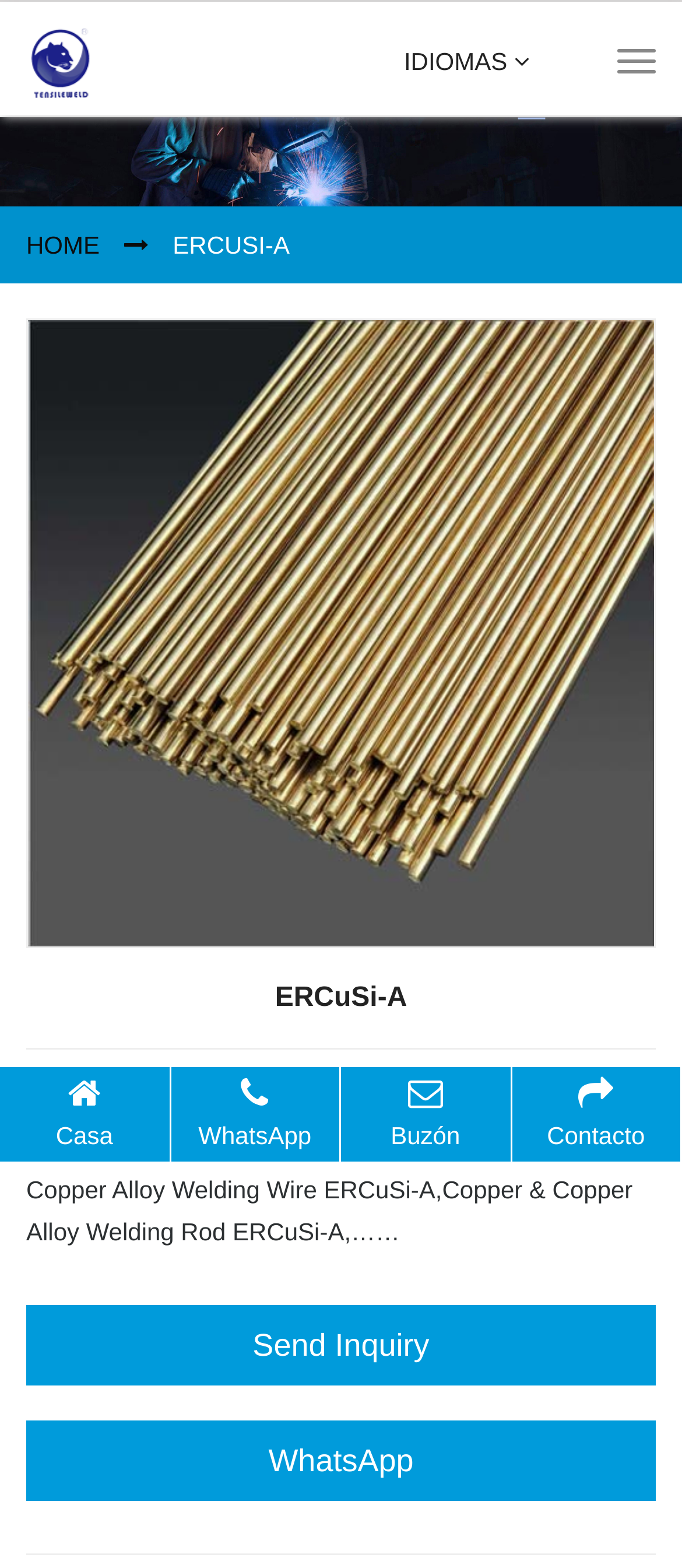What is the purpose of the 'Send Inquiry' button?
From the screenshot, supply a one-word or short-phrase answer.

To send inquiry